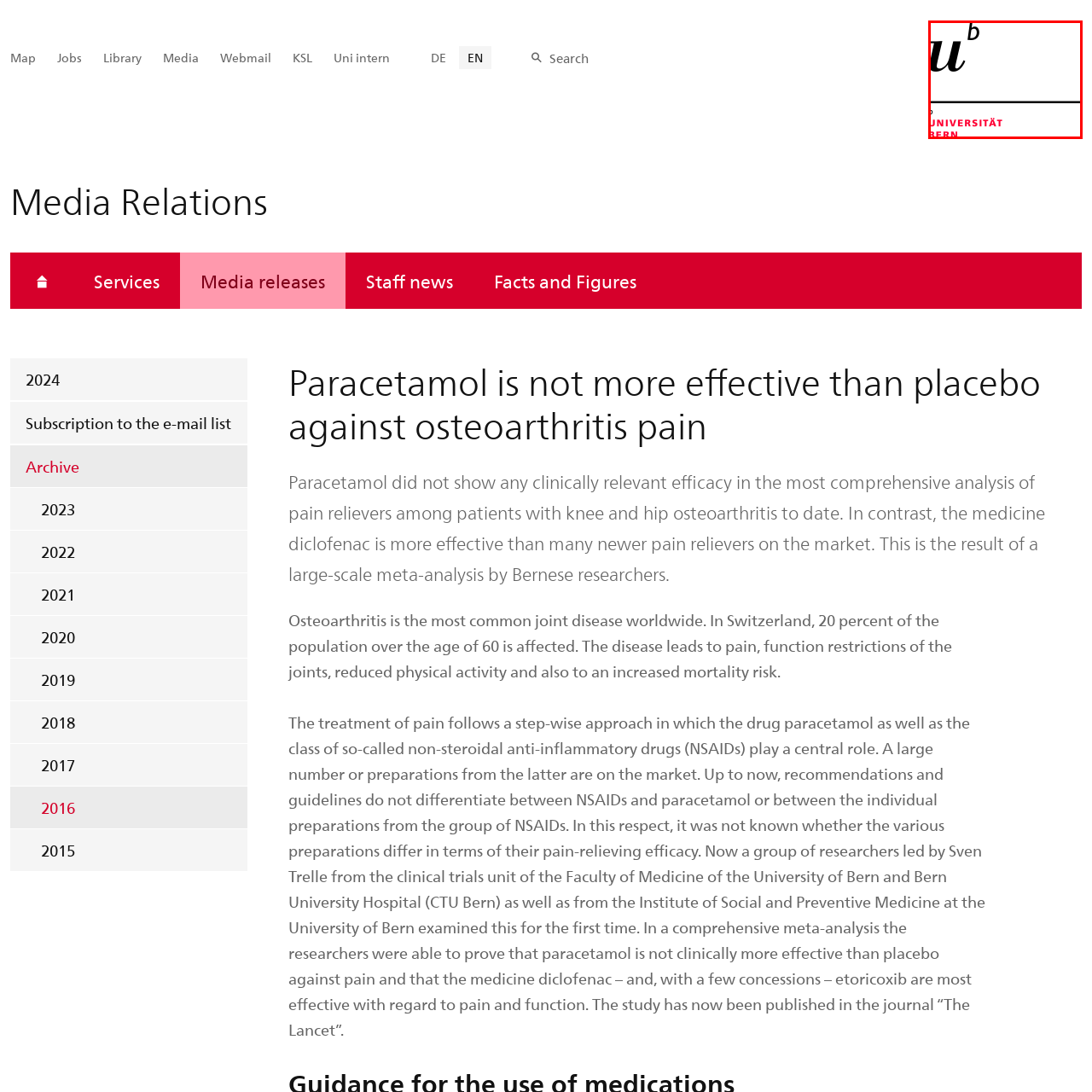What is the color of the font used for the university's name?
Carefully examine the content inside the red bounding box and give a detailed response based on what you observe.

The name 'UNIVERSITÄT BERN' is presented in a striking red font, which enhances the visual impact and reinforces the institution's identity.